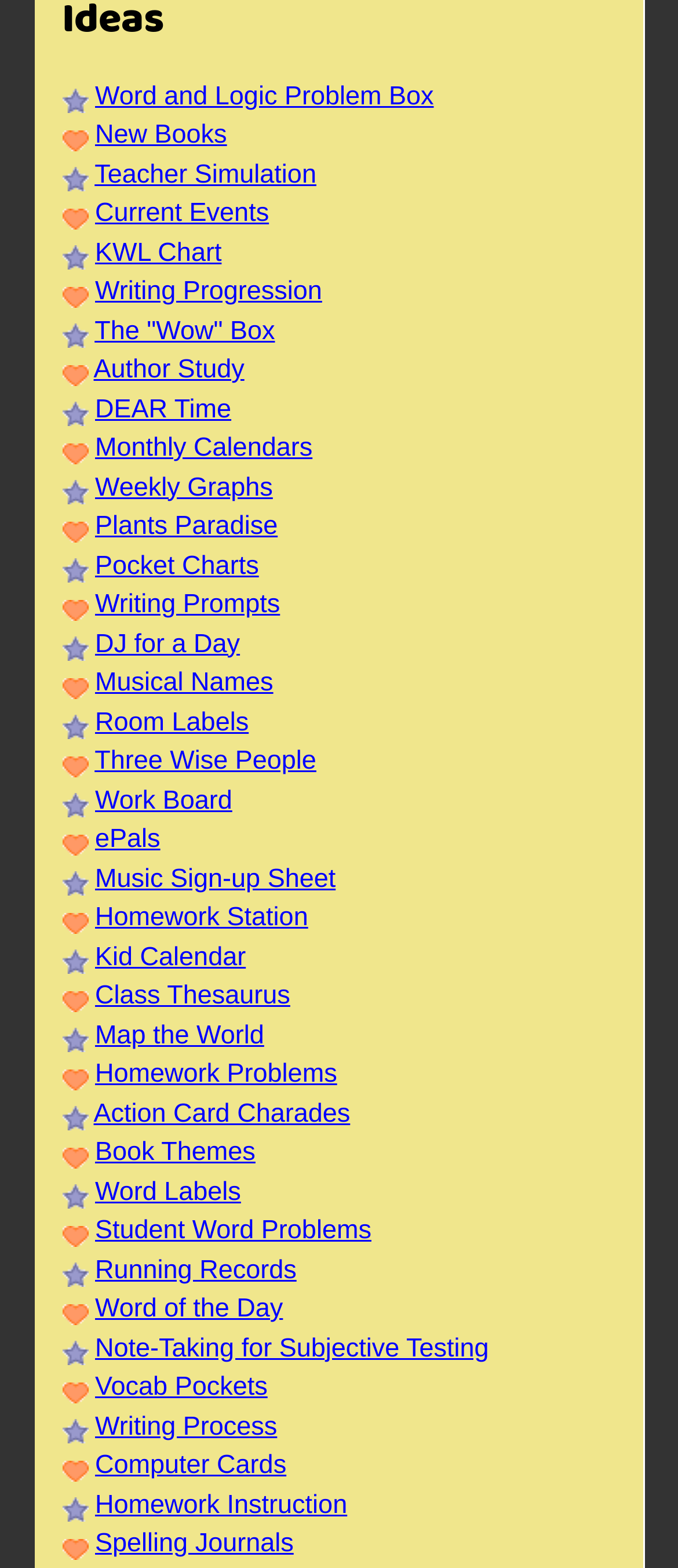Please identify the bounding box coordinates of the clickable area that will fulfill the following instruction: "Click on Word and Logic Problem Box". The coordinates should be in the format of four float numbers between 0 and 1, i.e., [left, top, right, bottom].

[0.14, 0.052, 0.64, 0.07]